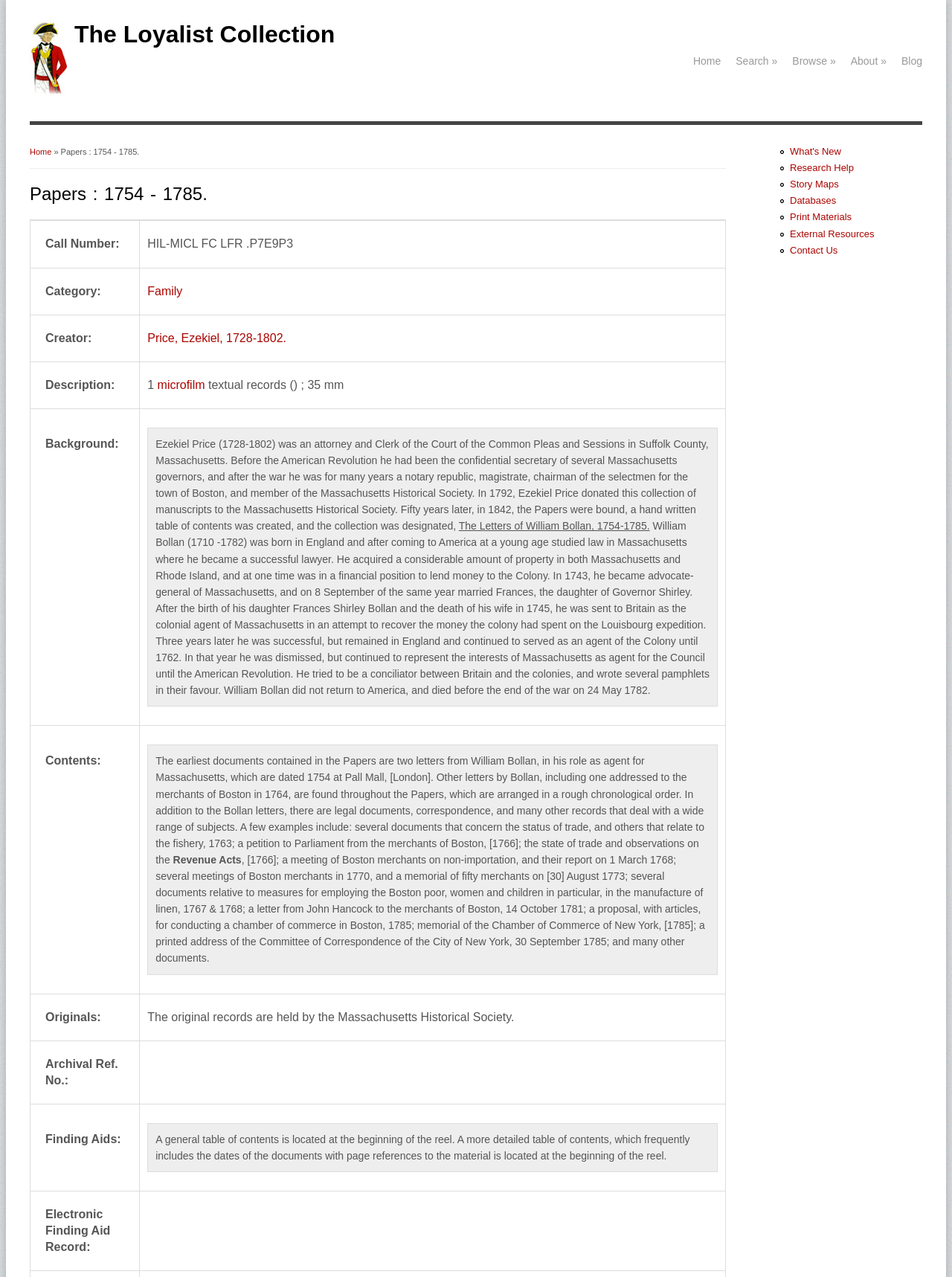Who is the creator of the paper?
Please describe in detail the information shown in the image to answer the question.

The creator of the paper can be found in the gridcell 'Creator:' which is located in the third row of the table. The value of this gridcell is 'Price, Ezekiel, 1728-1802.'.